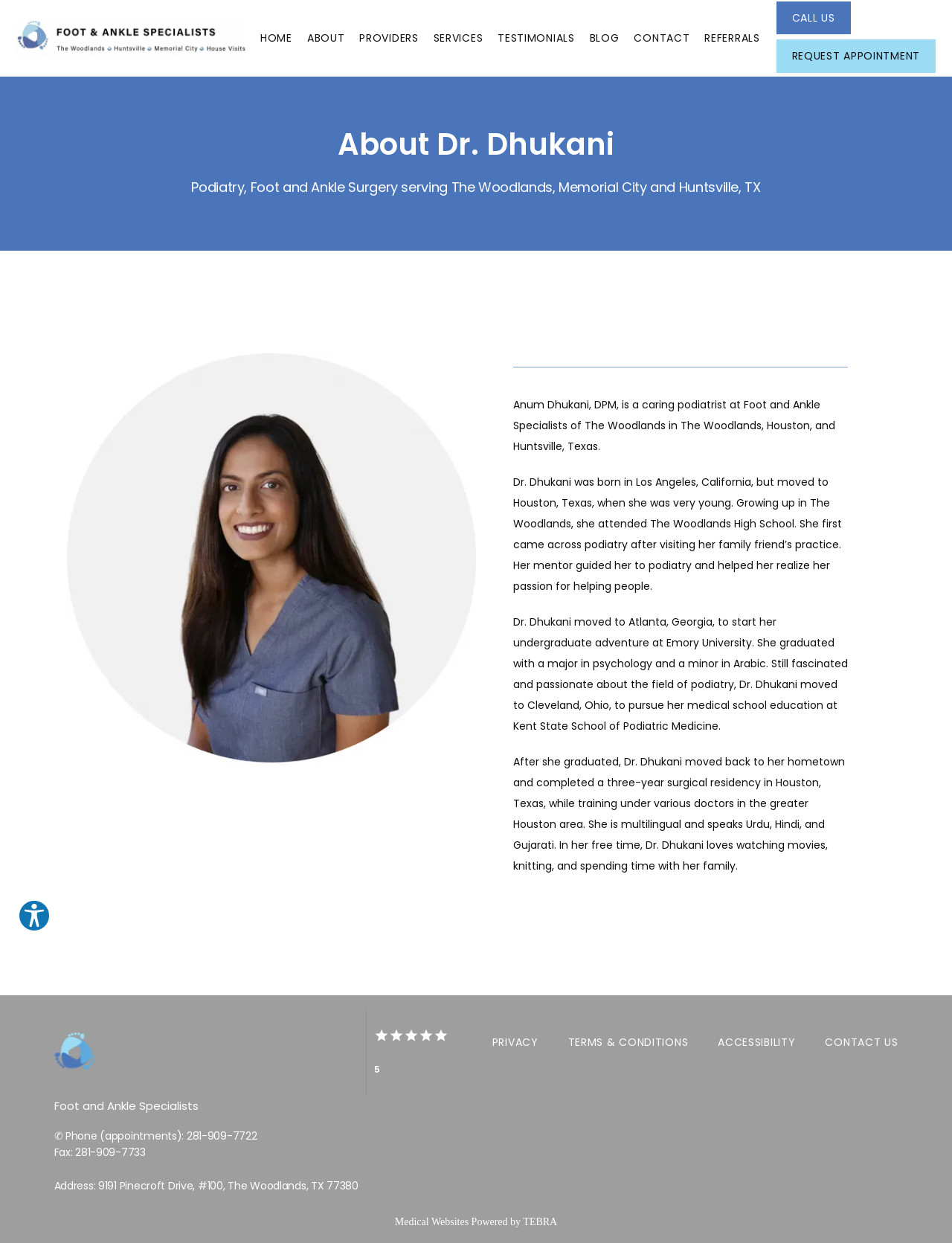Locate and generate the text content of the webpage's heading.

About Dr. Dhukani